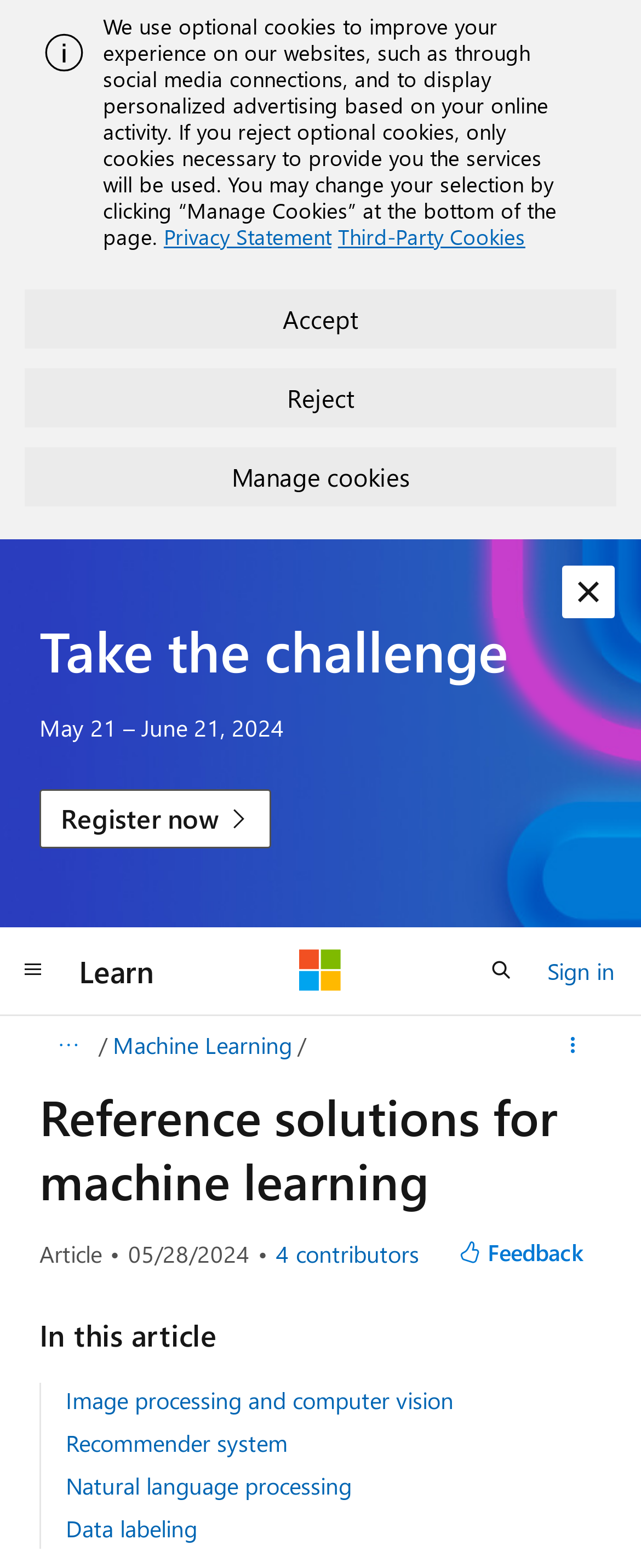Elaborate on the webpage's design and content in a detailed caption.

This webpage is about reference solutions for machine learning on Azure Databricks. At the top, there is an alert section with an image and a message about optional cookies, along with links to the privacy statement and third-party cookies. Below this section, there are three buttons to accept, reject, or manage cookies.

On the left side, there is a navigation menu with links to "Learn", "Microsoft", and "Sign in". On the right side, there is a search button and a button to open the global navigation menu.

The main content of the page starts with a heading "Take the challenge" and a static text "May 21 – June 21, 2024", followed by a link to "Register now". Below this, there is a section with a heading "Reference solutions for machine learning" and a static text "Article". The article review date is displayed next to the article type.

The page also has a section with links to different topics, including "Image processing and computer vision", "Recommender system", "Natural language processing", and "Data labeling". These links are part of the "In this article" navigation section. Additionally, there are buttons to view all contributors and to provide feedback.

At the bottom of the page, there is a section with links to manage cookies, which is accessible by clicking "Manage Cookies" at the bottom of the page.